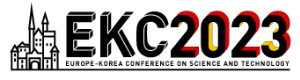Where will the conference be hosted?
Using the information from the image, answer the question thoroughly.

The conference will be hosted in Munich, Germany, as indicated by the use of the German flag colors in the logo.